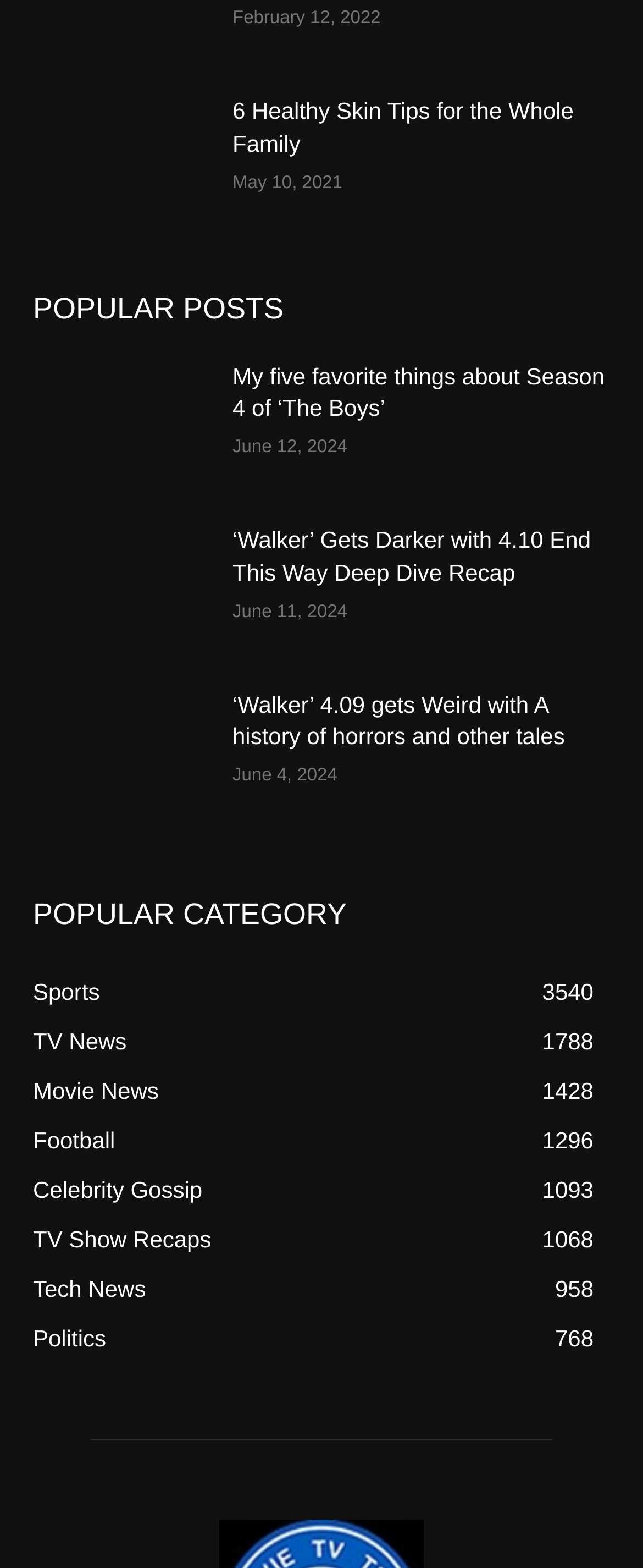What is the timestamp of the last post?
Give a one-word or short-phrase answer derived from the screenshot.

June 4, 2024